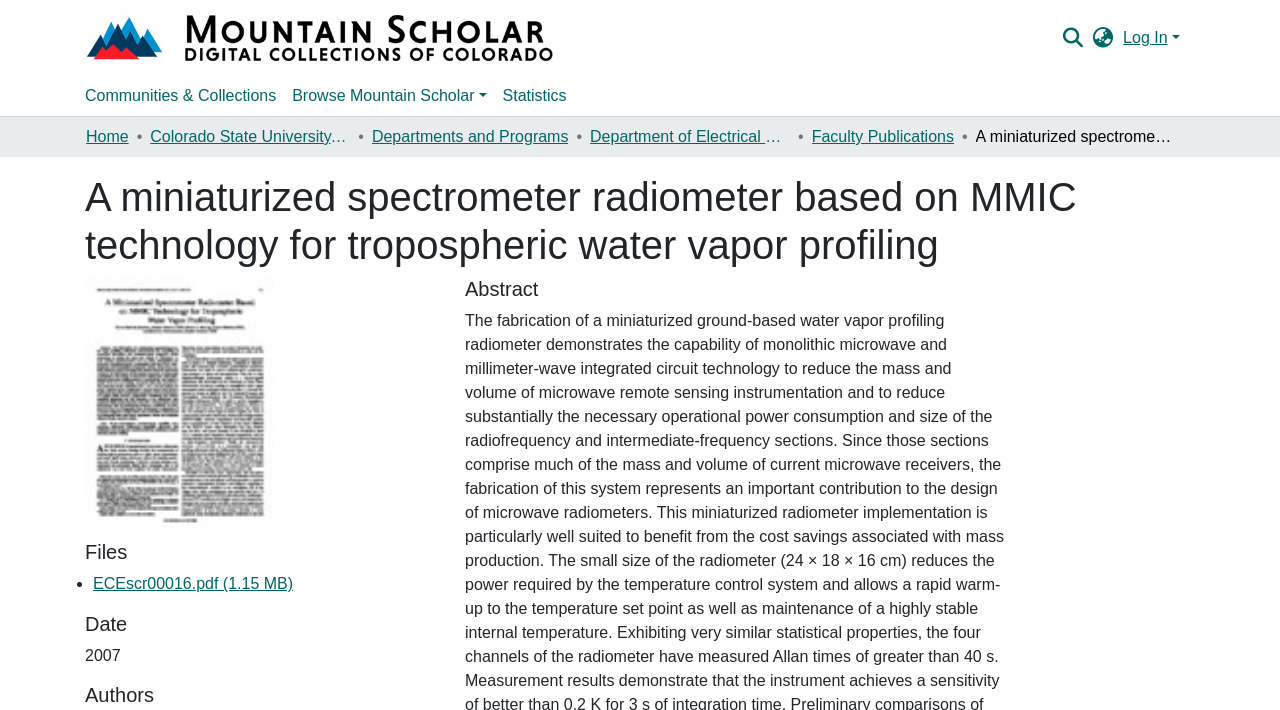What is the department of the faculty publications?
Please provide a single word or phrase based on the screenshot.

Department of Electrical and Computer Engineering